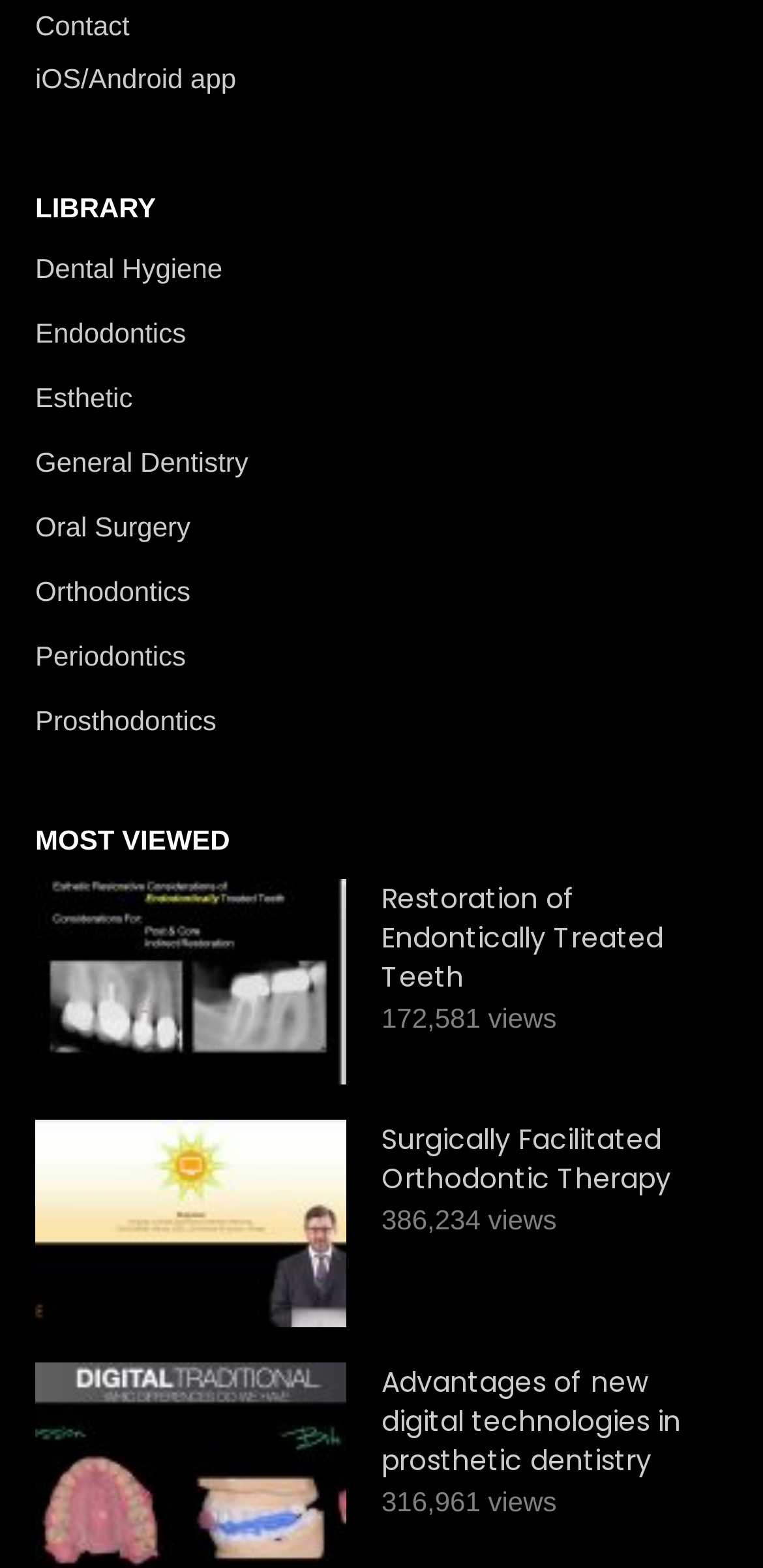Please identify the bounding box coordinates of the element's region that should be clicked to execute the following instruction: "Browse the 'Business' category". The bounding box coordinates must be four float numbers between 0 and 1, i.e., [left, top, right, bottom].

None